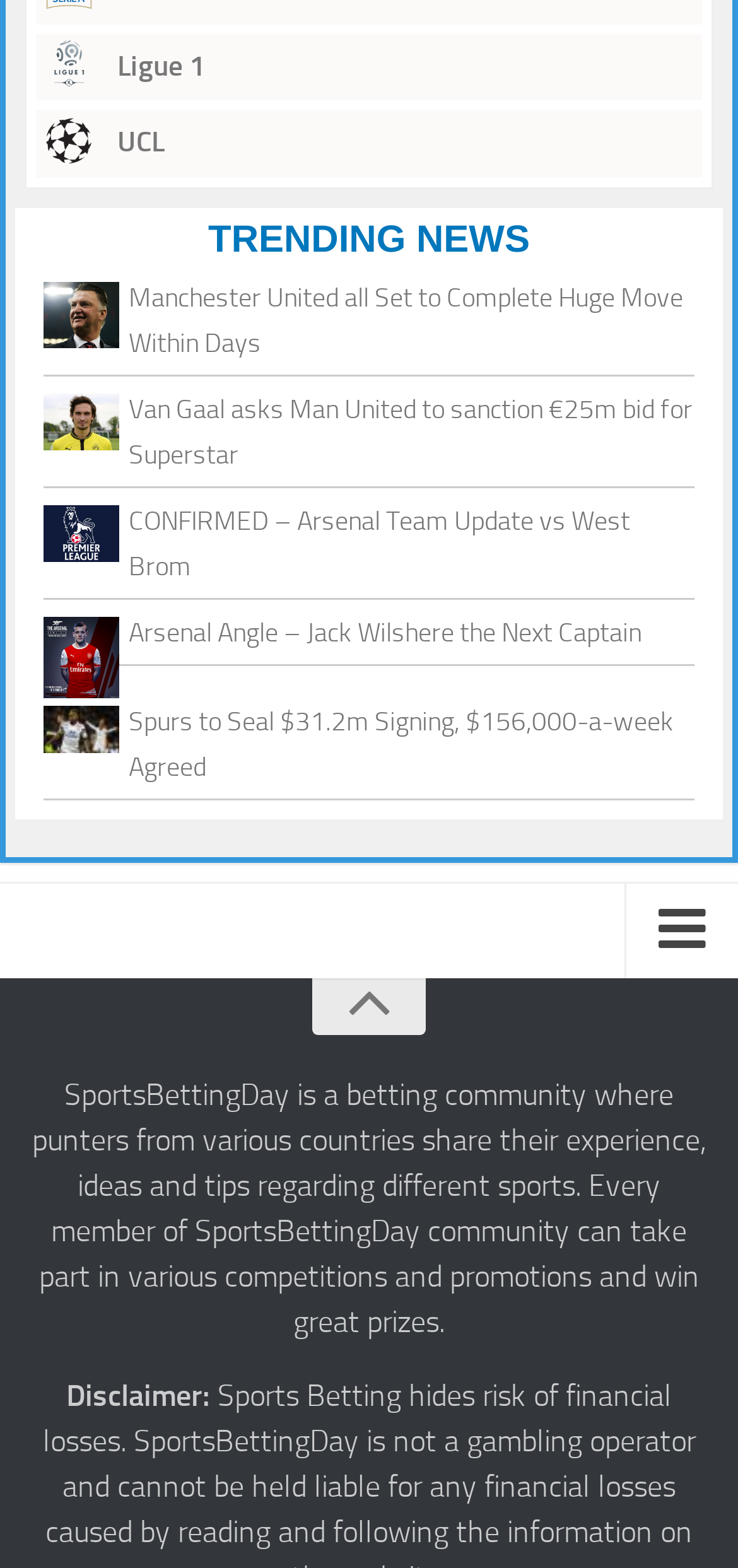Determine the bounding box coordinates of the section I need to click to execute the following instruction: "Check the Terms and Conditions". Provide the coordinates as four float numbers between 0 and 1, i.e., [left, top, right, bottom].

[0.0, 0.802, 1.0, 0.847]